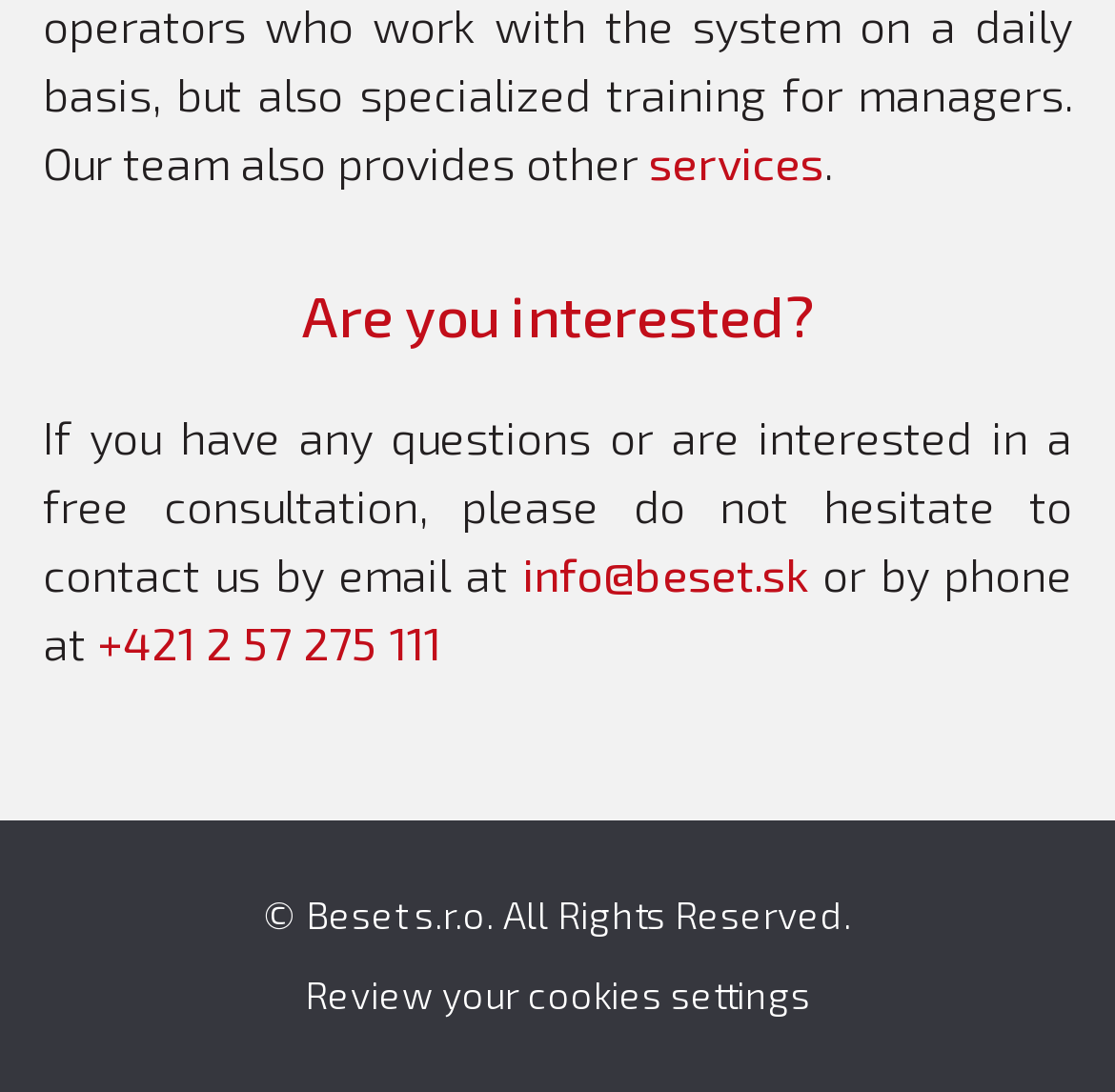Provide your answer to the question using just one word or phrase: What is the purpose of the 'Review your cookies settings' link?

To review cookies settings